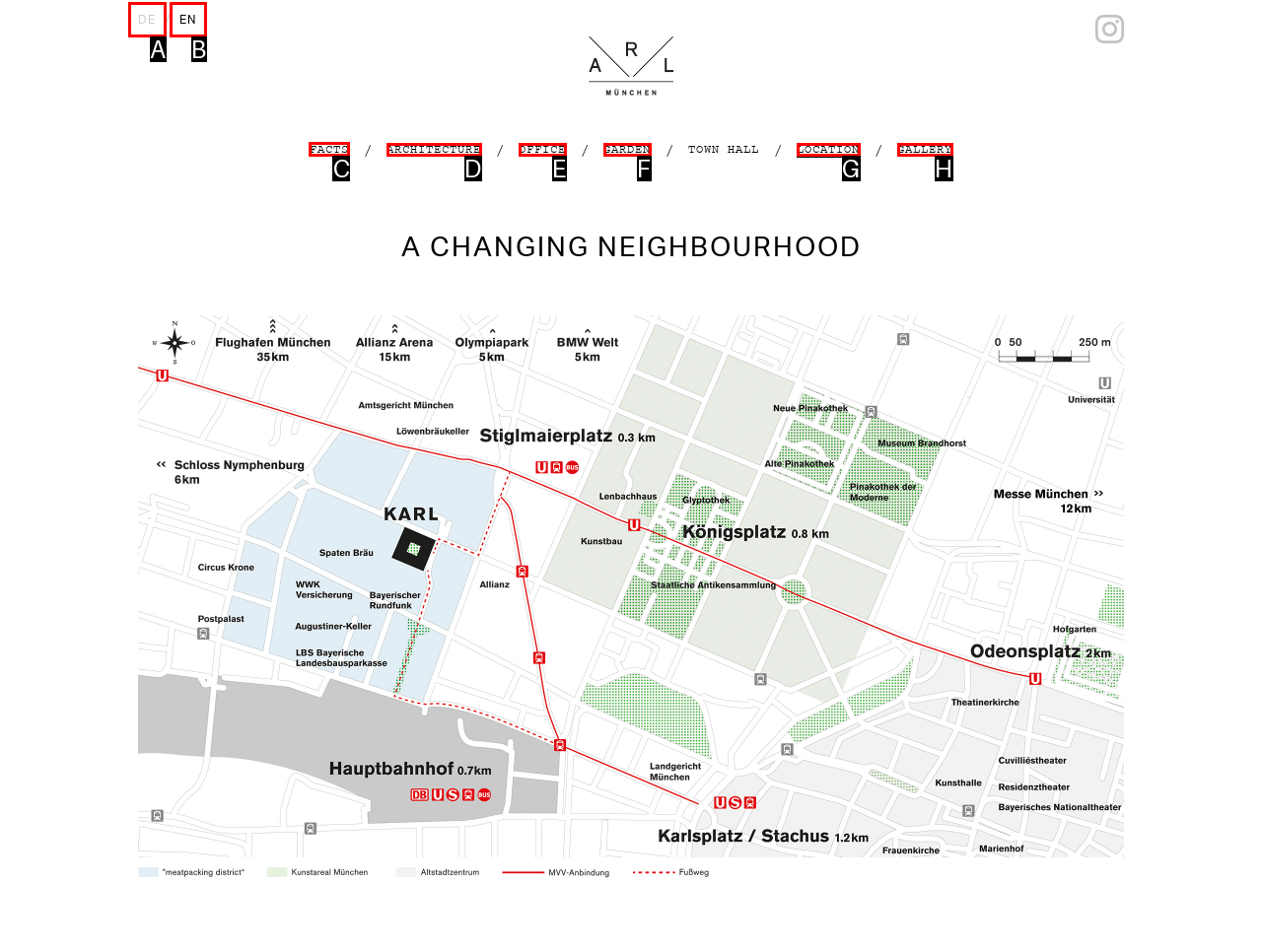Identify the letter of the correct UI element to fulfill the task: View facts about KARL München from the given options in the screenshot.

C